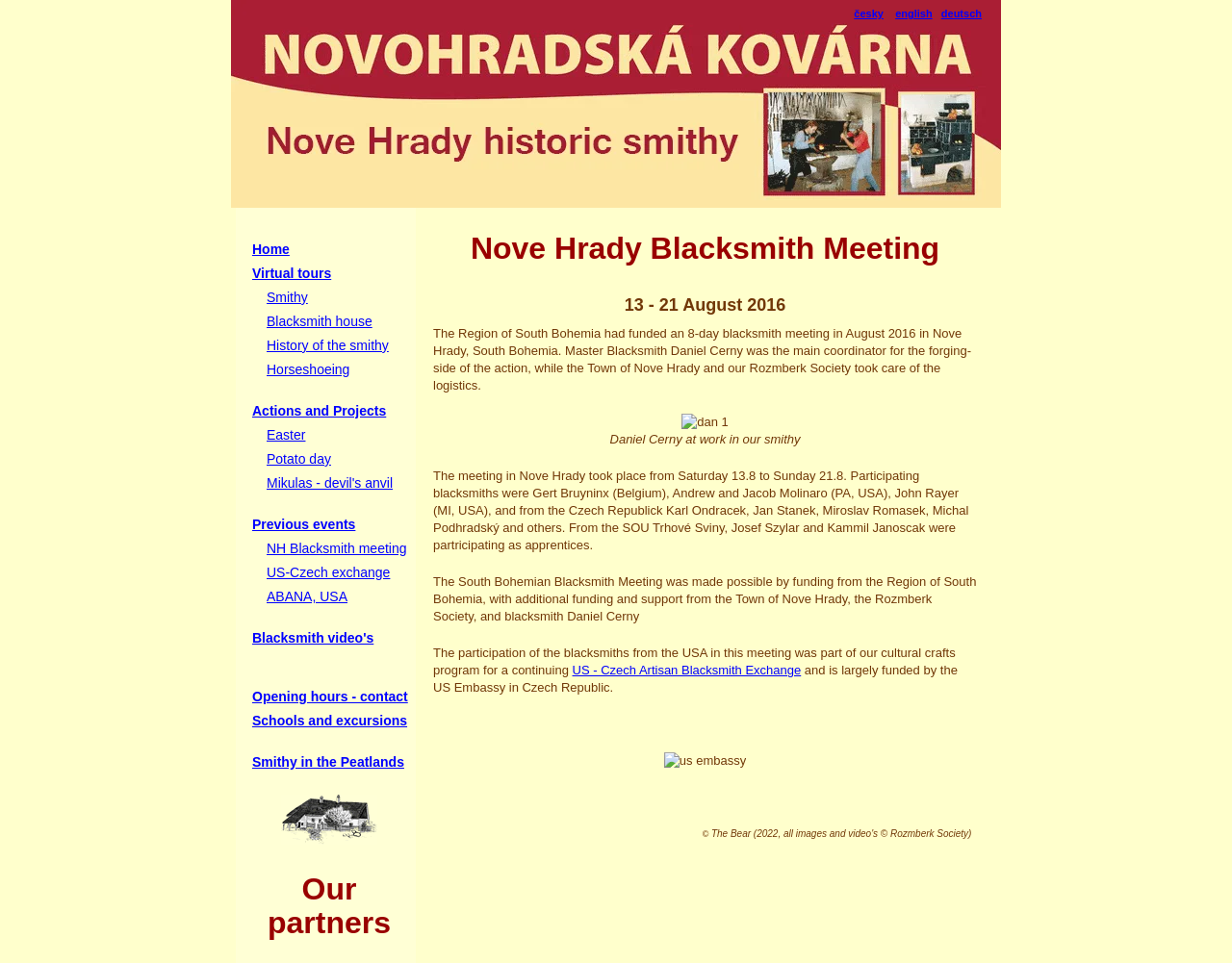Who is the main coordinator of the blacksmith meeting?
Use the information from the screenshot to give a comprehensive response to the question.

I found the answer by reading the static text element at coordinates [0.352, 0.339, 0.788, 0.408] which mentions 'Master Blacksmith Daniel Cerny was the main coordinator for the forging-side of the action...'.